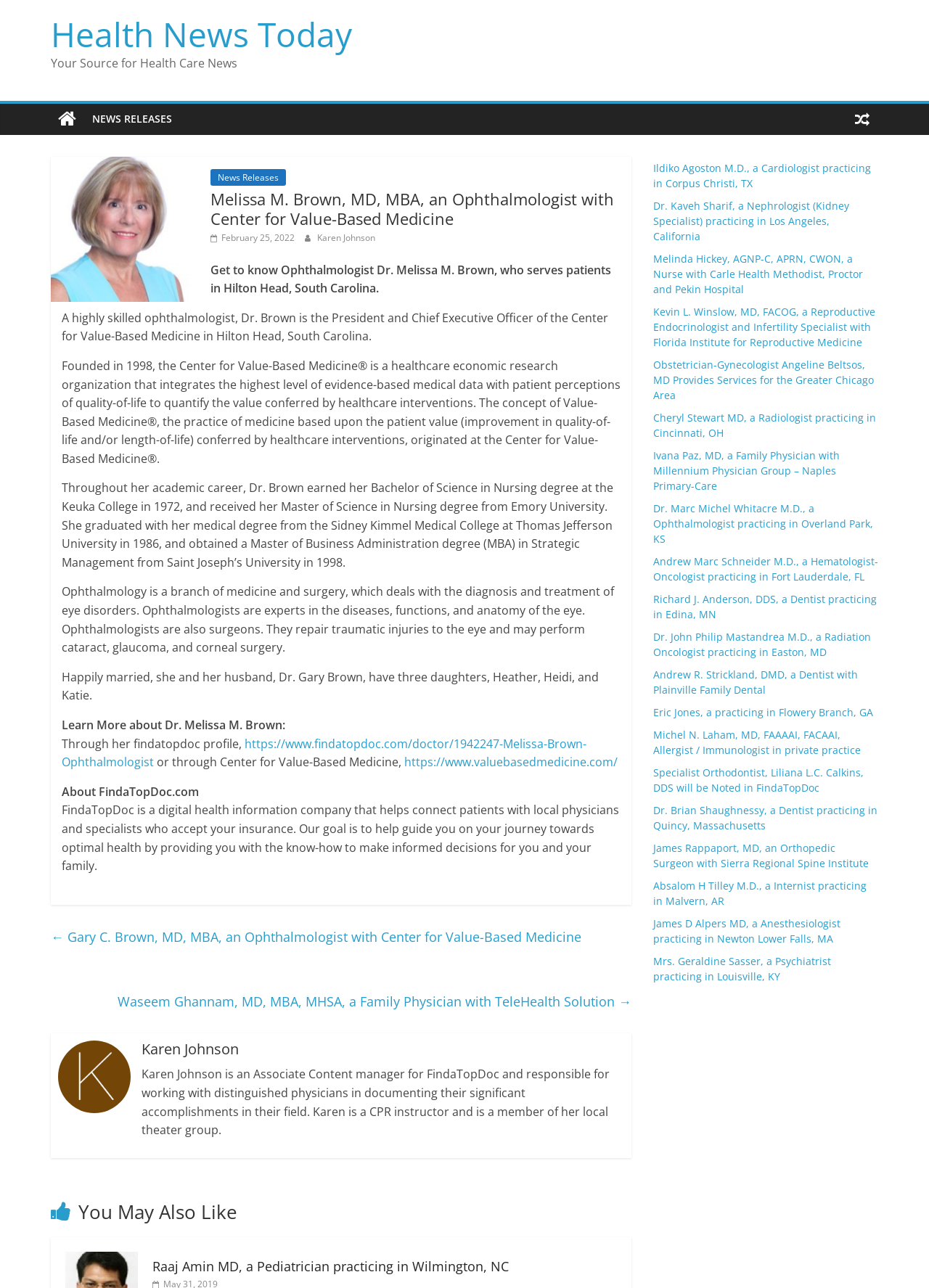Please specify the bounding box coordinates of the clickable region necessary for completing the following instruction: "Visit the Center for Value-Based Medicine website". The coordinates must consist of four float numbers between 0 and 1, i.e., [left, top, right, bottom].

[0.435, 0.585, 0.665, 0.598]